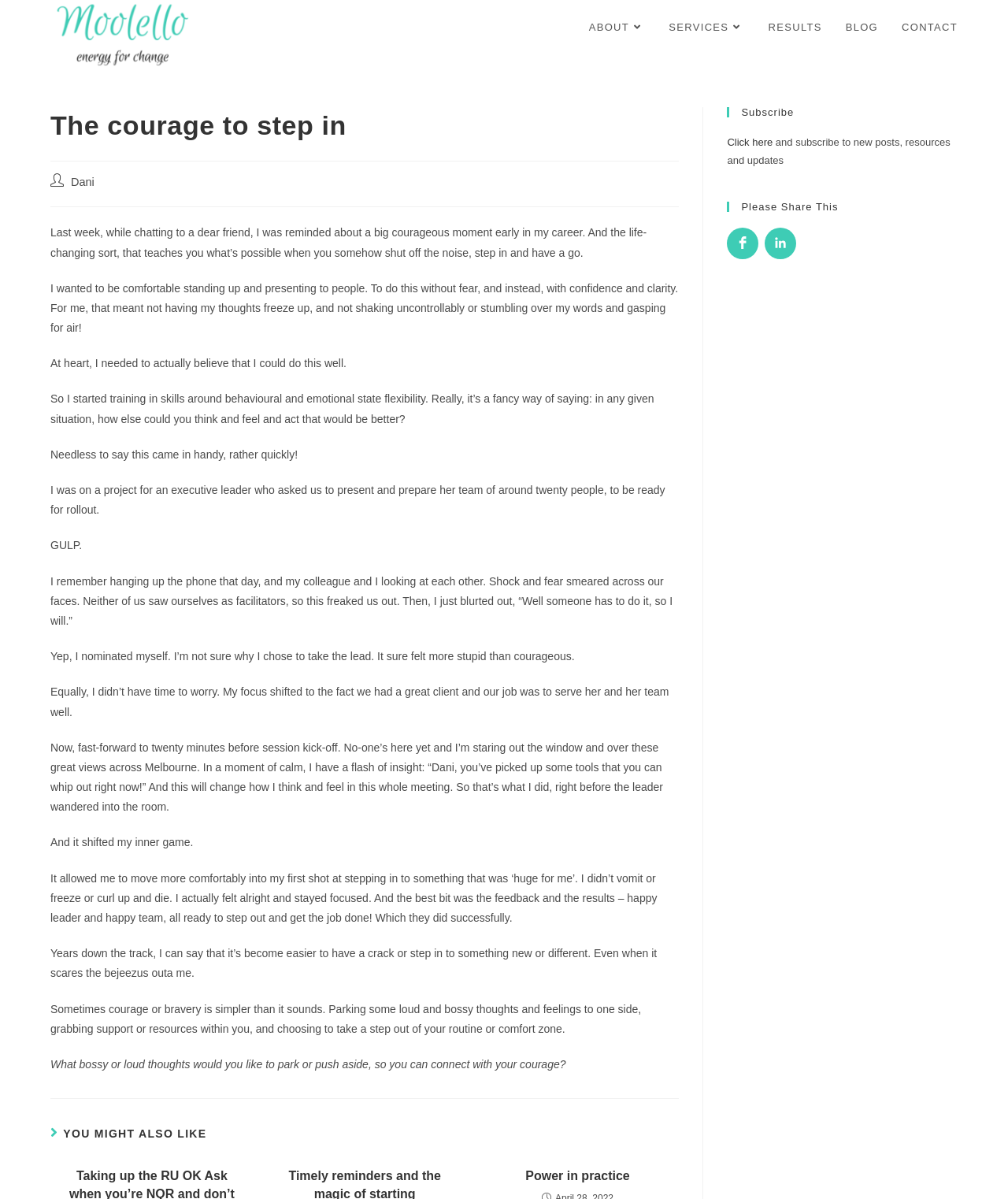Pinpoint the bounding box coordinates of the area that must be clicked to complete this instruction: "Click on ABOUT".

[0.572, 0.0, 0.652, 0.045]